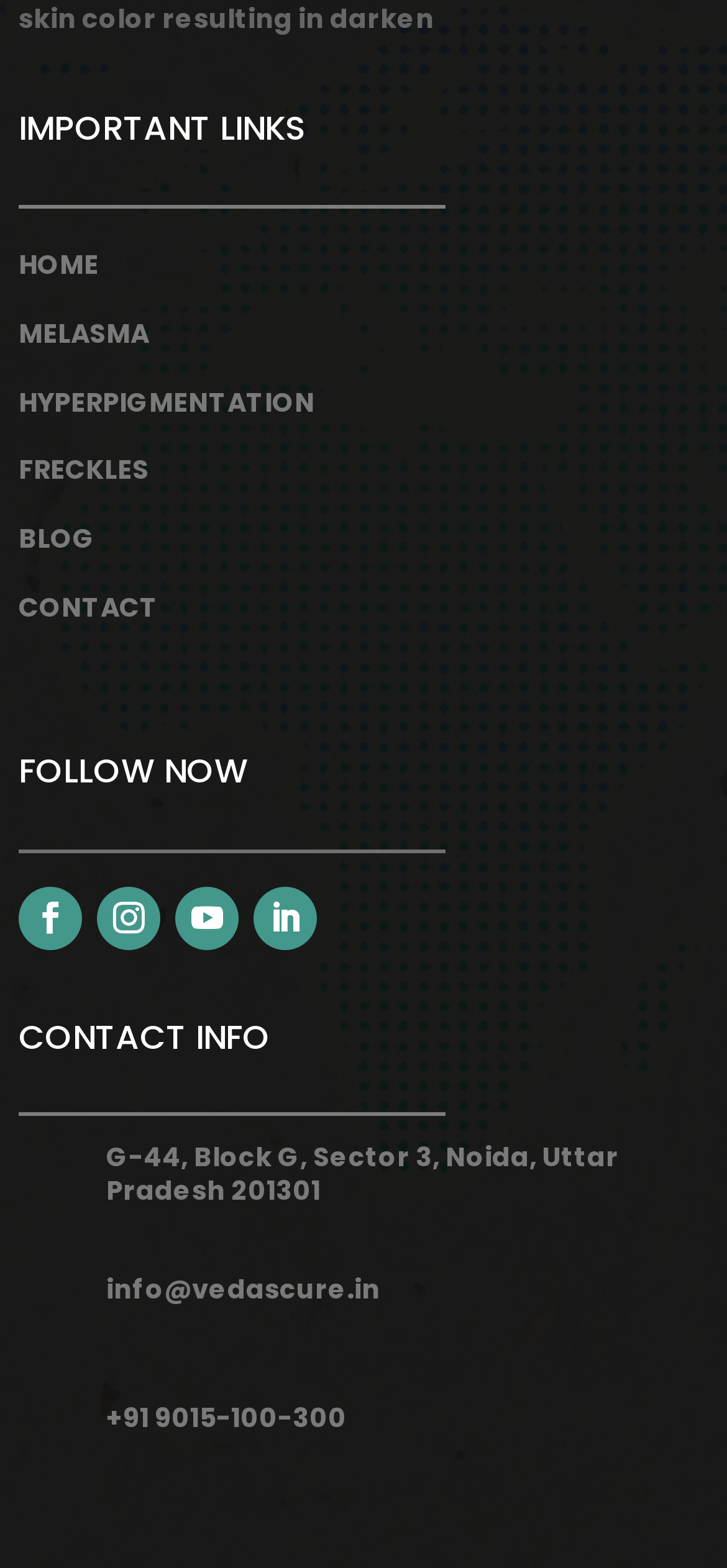Please mark the bounding box coordinates of the area that should be clicked to carry out the instruction: "learn about melasma".

[0.026, 0.201, 0.205, 0.224]